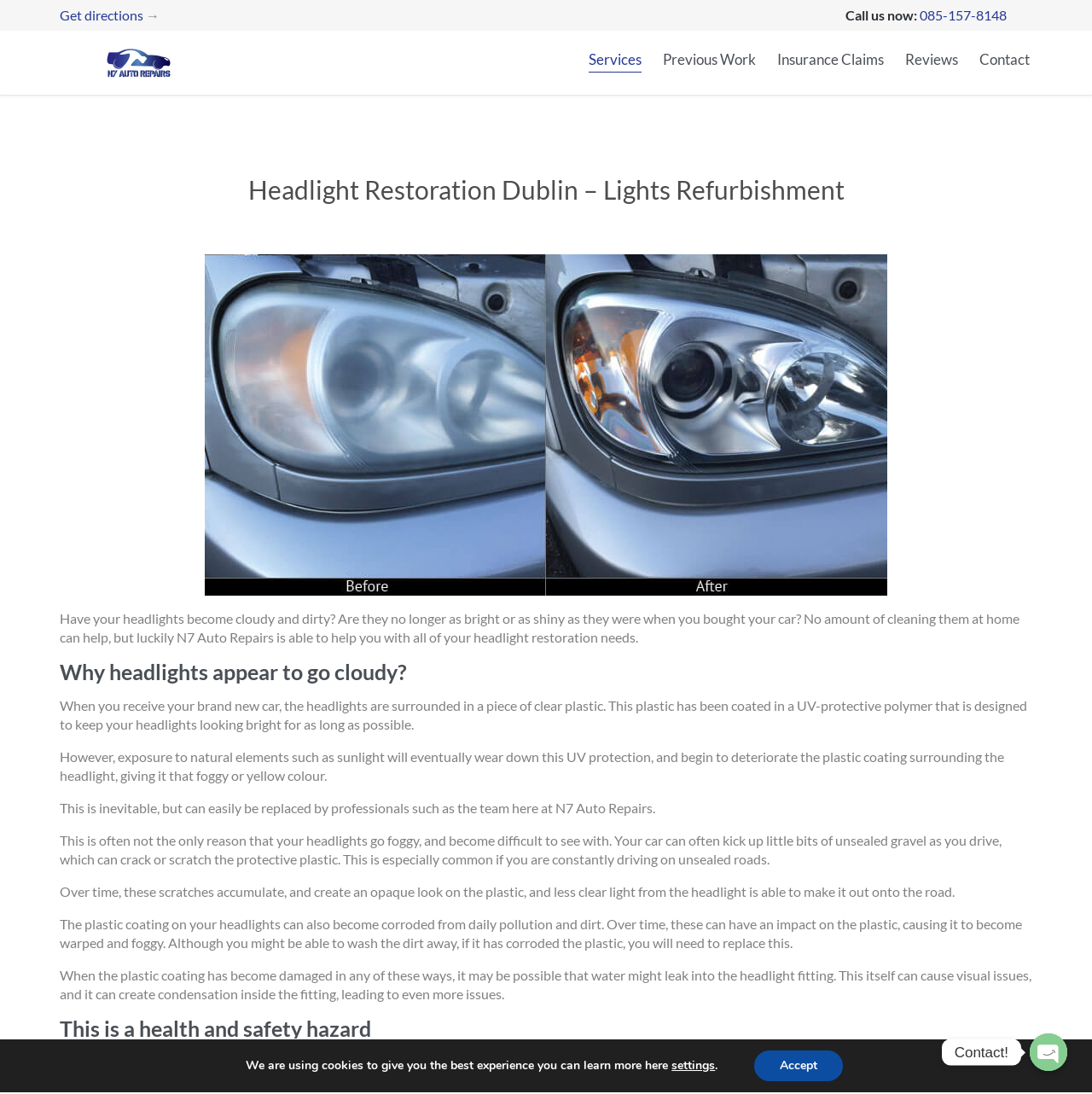Can you show the bounding box coordinates of the region to click on to complete the task described in the instruction: "Call us now"?

[0.774, 0.006, 0.842, 0.021]